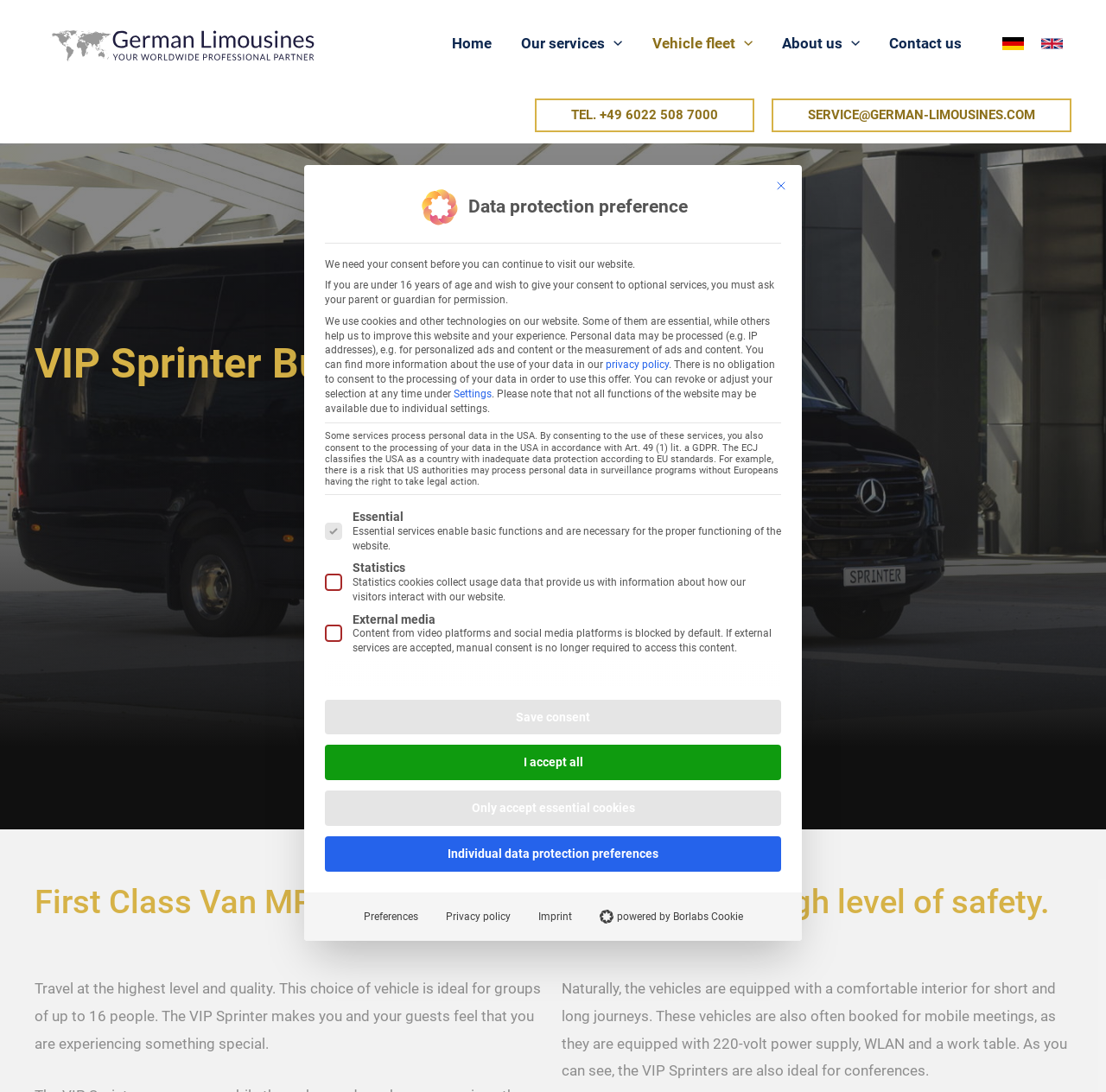Please identify the bounding box coordinates of the region to click in order to complete the task: "Click the 'Contact us' link". The coordinates must be four float numbers between 0 and 1, specified as [left, top, right, bottom].

[0.791, 0.027, 0.883, 0.051]